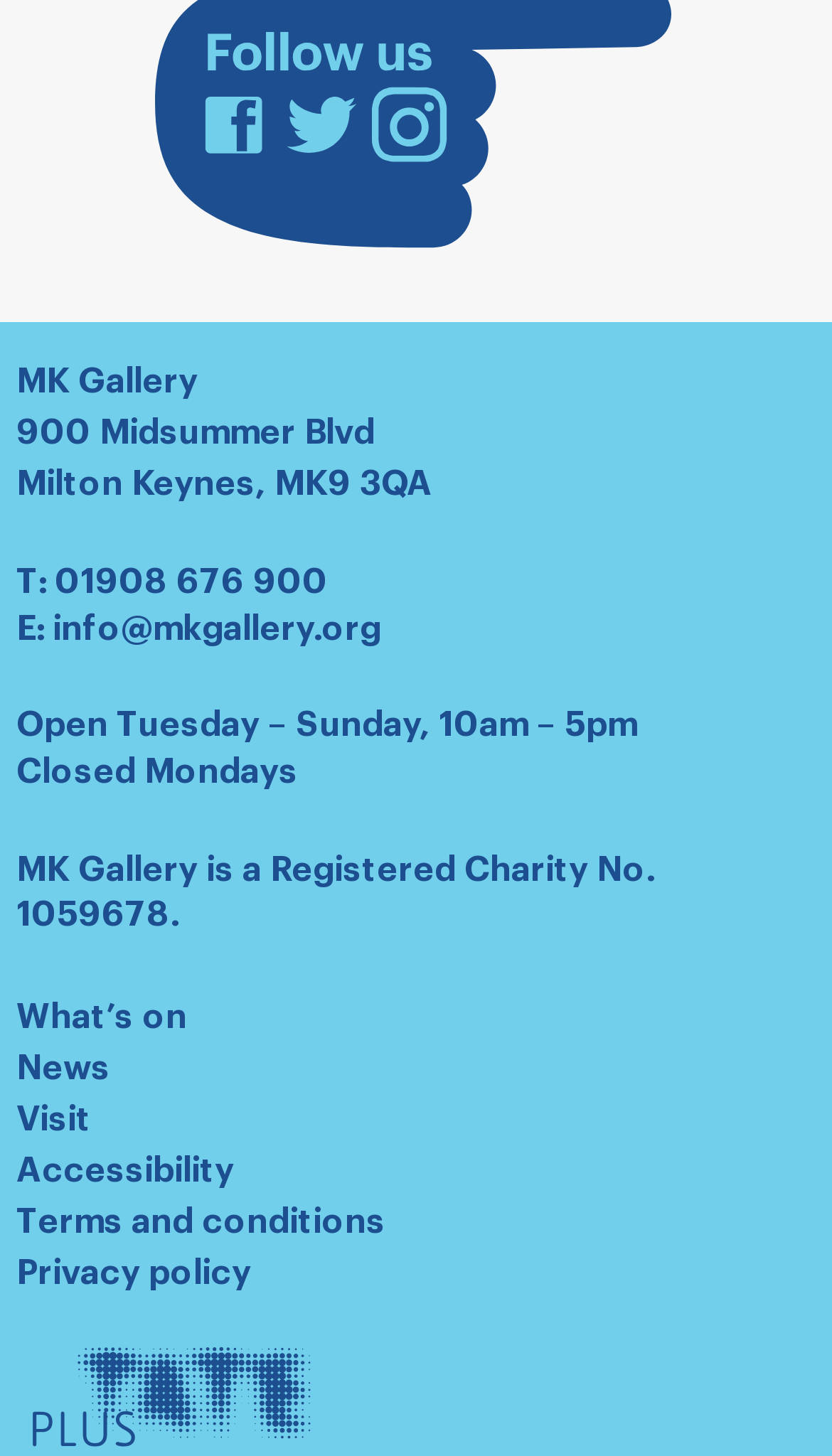Identify the bounding box coordinates for the UI element described as follows: "What’s on". Ensure the coordinates are four float numbers between 0 and 1, formatted as [left, top, right, bottom].

[0.02, 0.687, 0.225, 0.71]